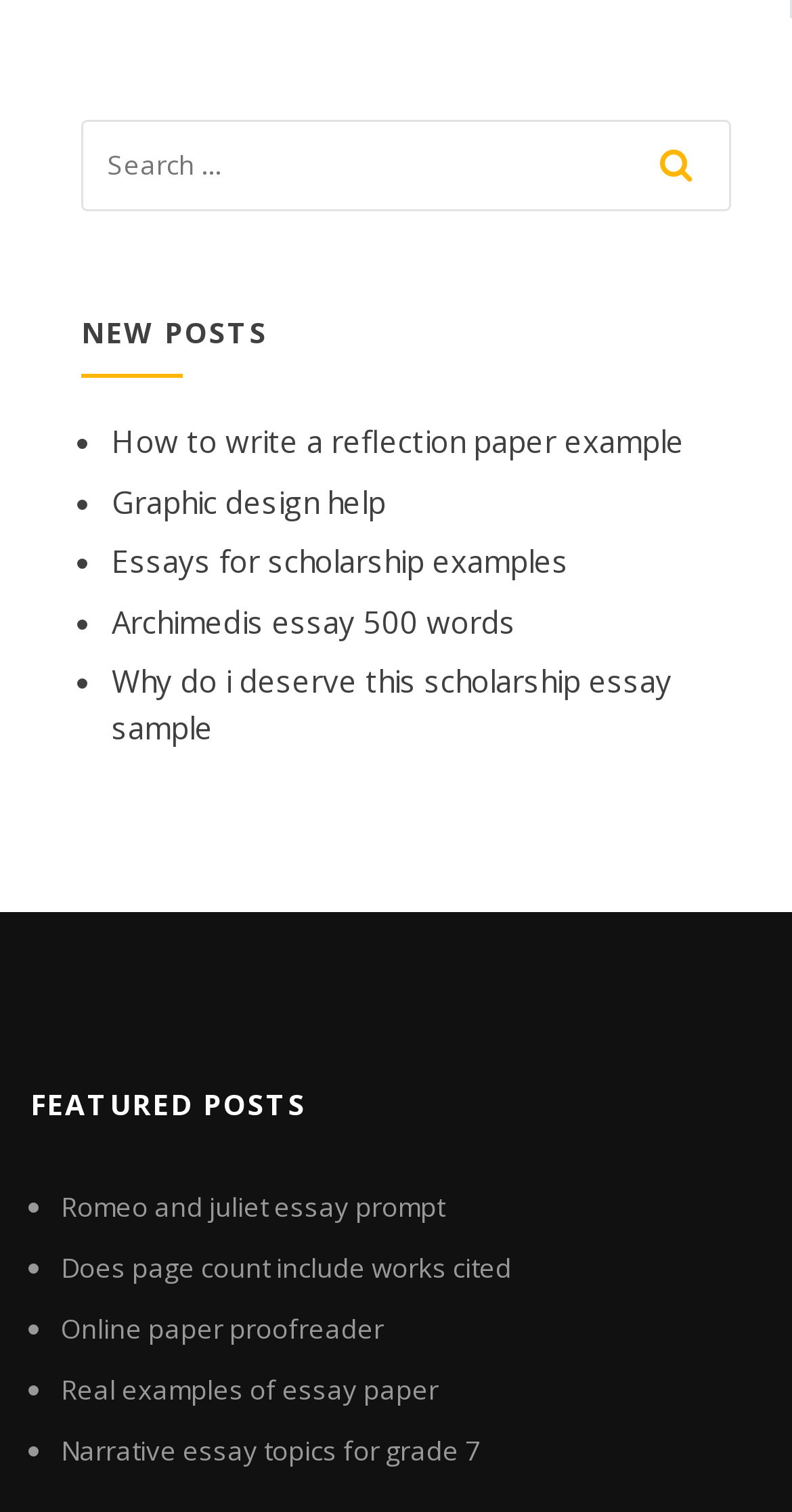Please find the bounding box coordinates of the element that you should click to achieve the following instruction: "search for something". The coordinates should be presented as four float numbers between 0 and 1: [left, top, right, bottom].

[0.103, 0.079, 0.923, 0.14]